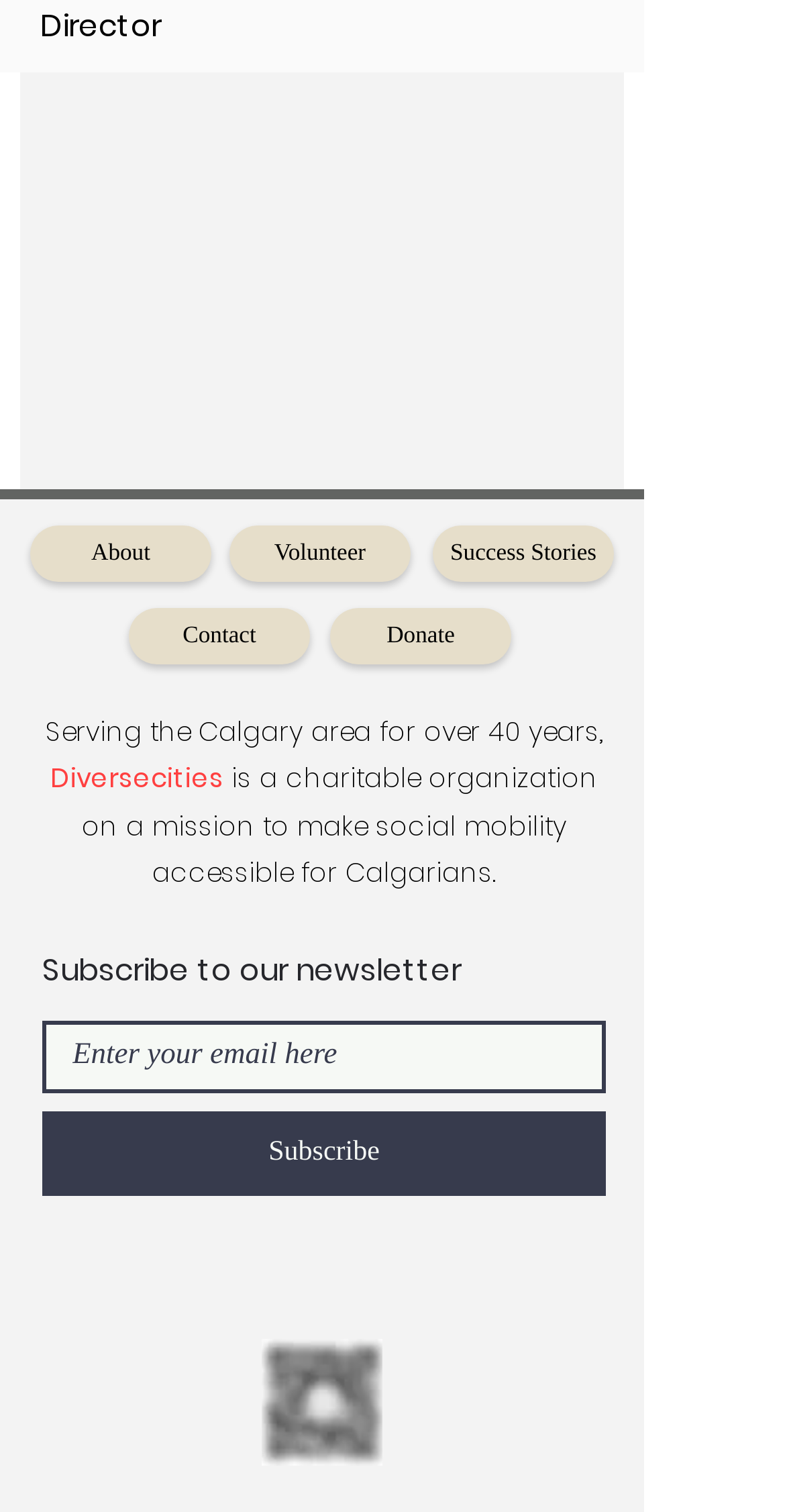Determine the bounding box coordinates for the area you should click to complete the following instruction: "Visit Facebook page".

[0.172, 0.825, 0.262, 0.872]